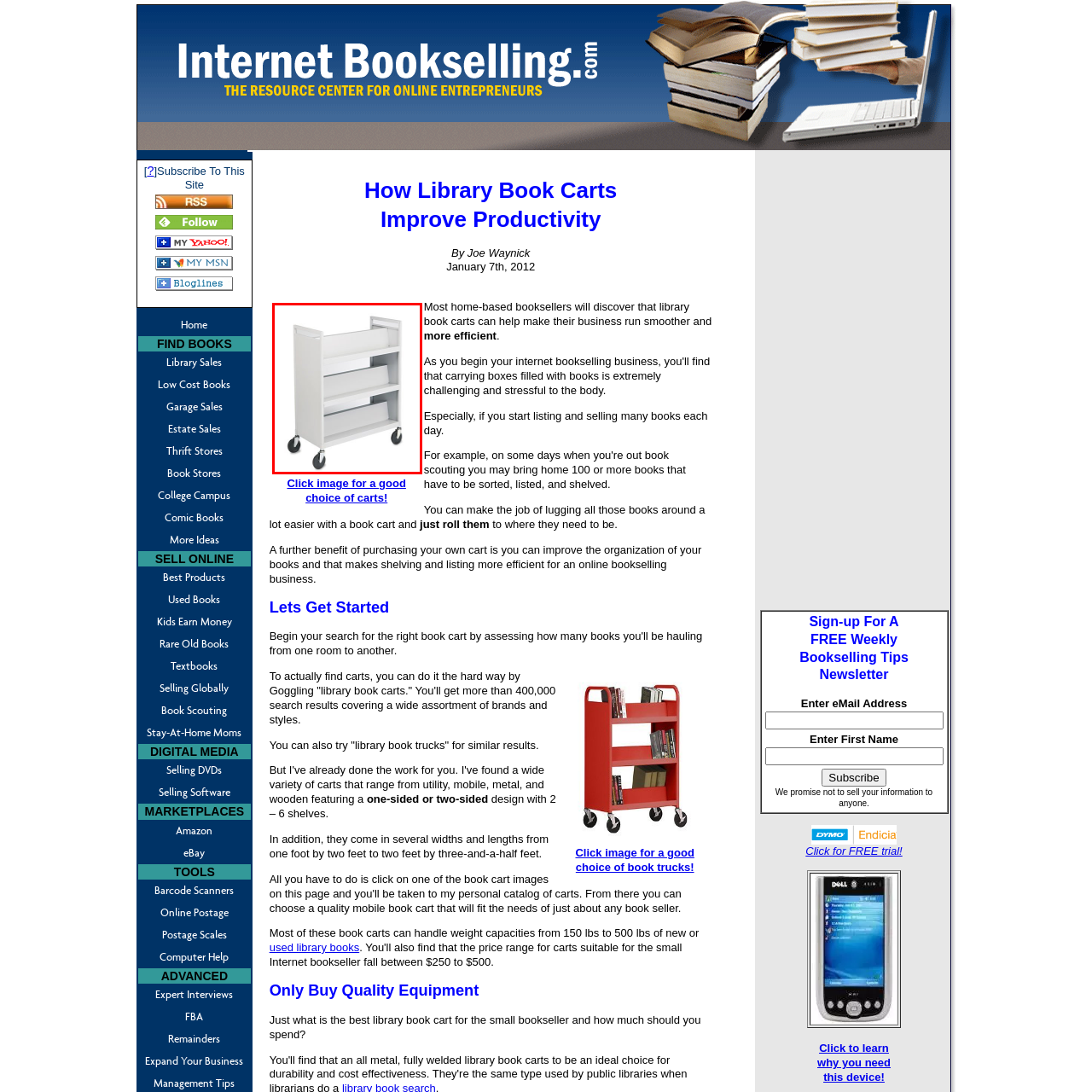Detail the features and components of the image inside the red outline.

This image features a modern, three-shelf library book cart designed for efficient book transport and organization. The cart has a sleek white finish and sturdy construction, making it both functional and aesthetically pleasing. It is equipped with smooth-rolling wheels, allowing for easy maneuverability in library settings or at home for booksellers. The open shelves provide ample space for storing and displaying books, enabling users to quickly access materials while keeping them organized. This type of book cart is particularly beneficial for home-based booksellers, as it streamlines the process of managing inventory and transporting books, thereby enhancing efficiency.